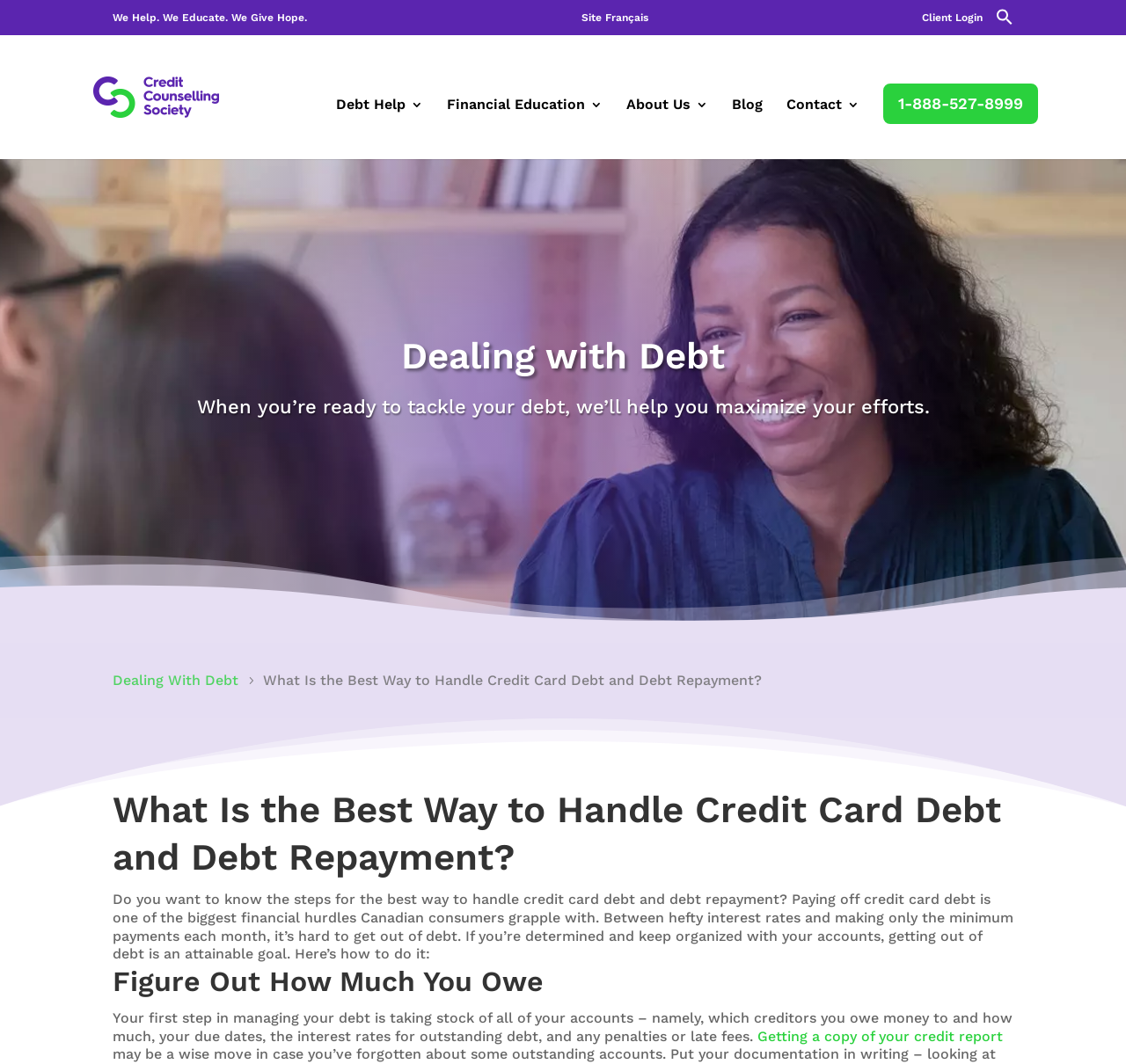Please specify the bounding box coordinates in the format (top-left x, top-left y, bottom-right x, bottom-right y), with values ranging from 0 to 1. Identify the bounding box for the UI component described as follows: PORTFOLIO

None